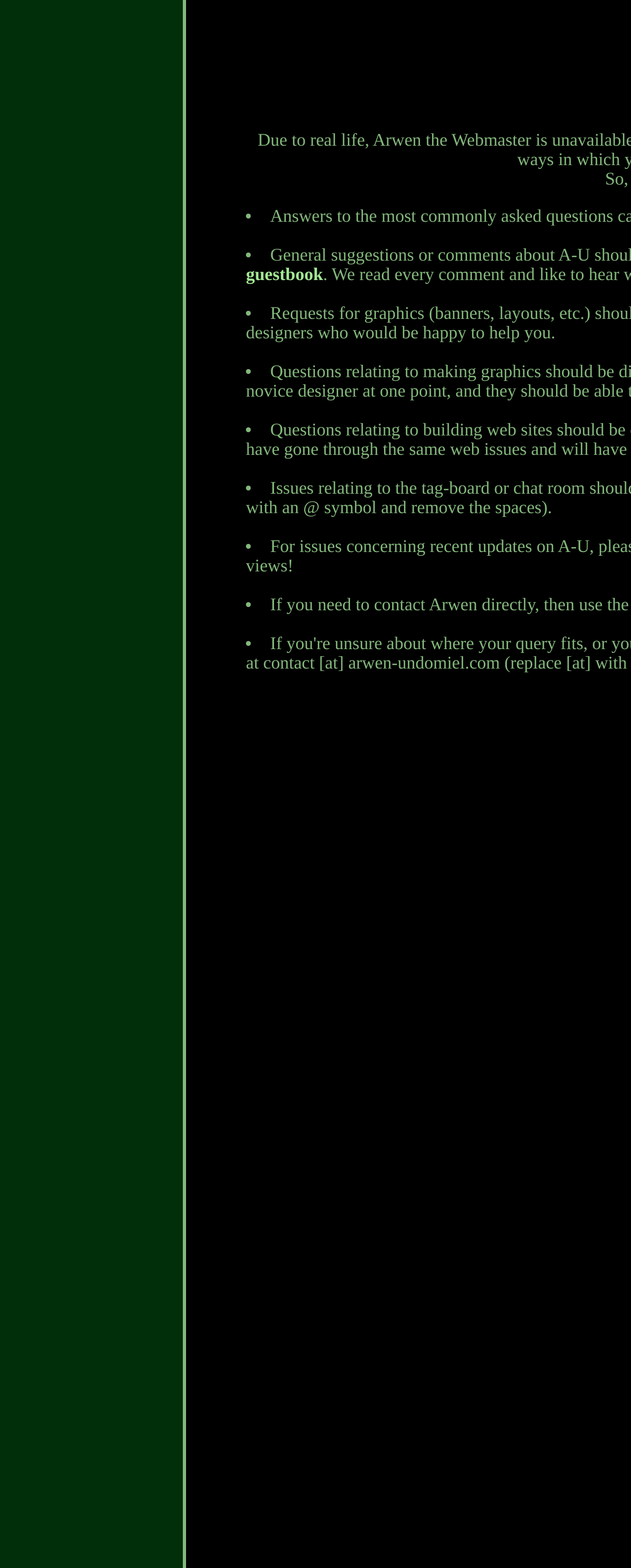How many links are on the webpage?
Using the visual information, respond with a single word or phrase.

1